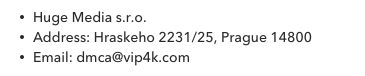Can you give a comprehensive explanation to the question given the content of the image?
Where is the address of Huge Media s.r.o. located?

The address Hraska 2231/25, Prague 14800 is provided, which indicates that the location of Huge Media s.r.o. is in Prague.